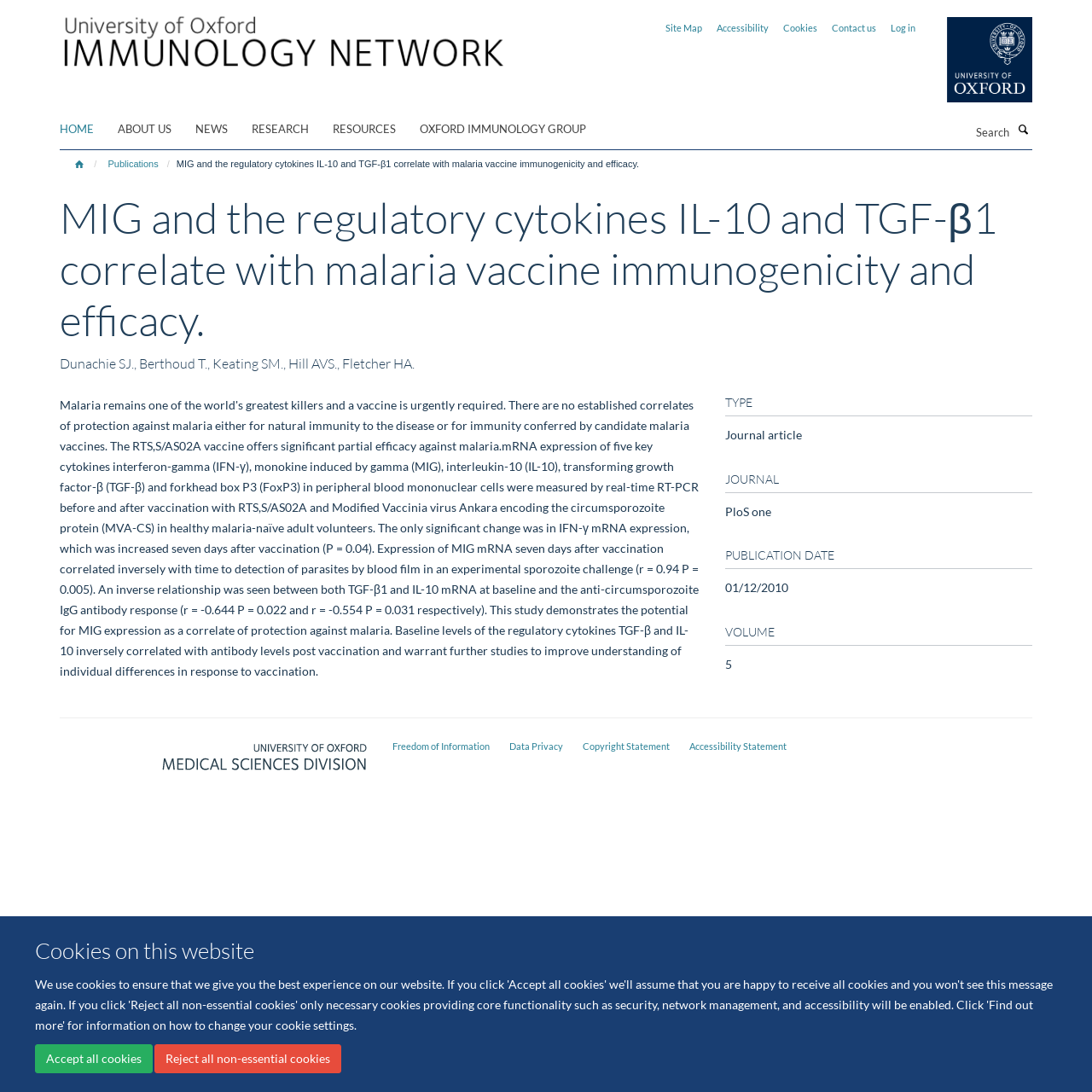Use a single word or phrase to answer the question:
What is the name of the university?

Oxford University